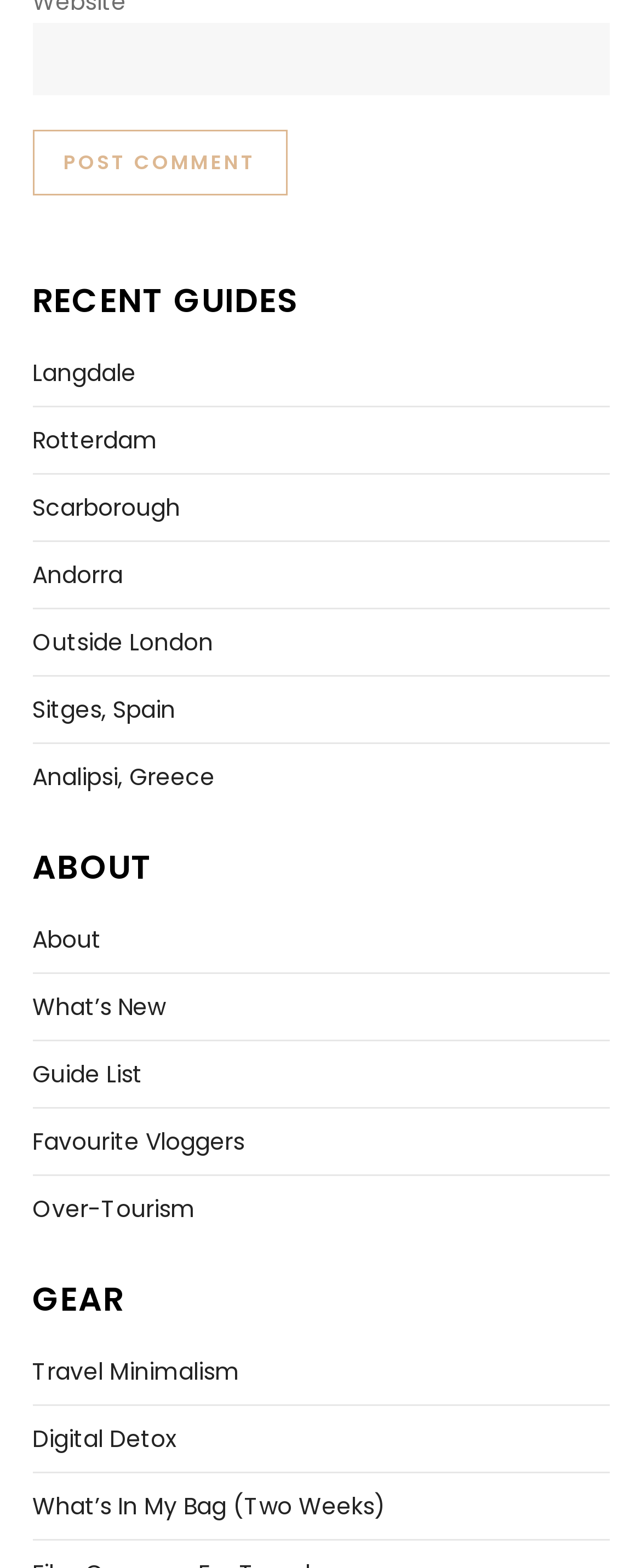What is the purpose of the button?
Please provide a detailed answer to the question.

The button is located at the top of the webpage with a bounding box coordinate of [0.05, 0.083, 0.448, 0.124]. It has a static text 'POST COMMENT' inside it, indicating that its purpose is to allow users to post comments.